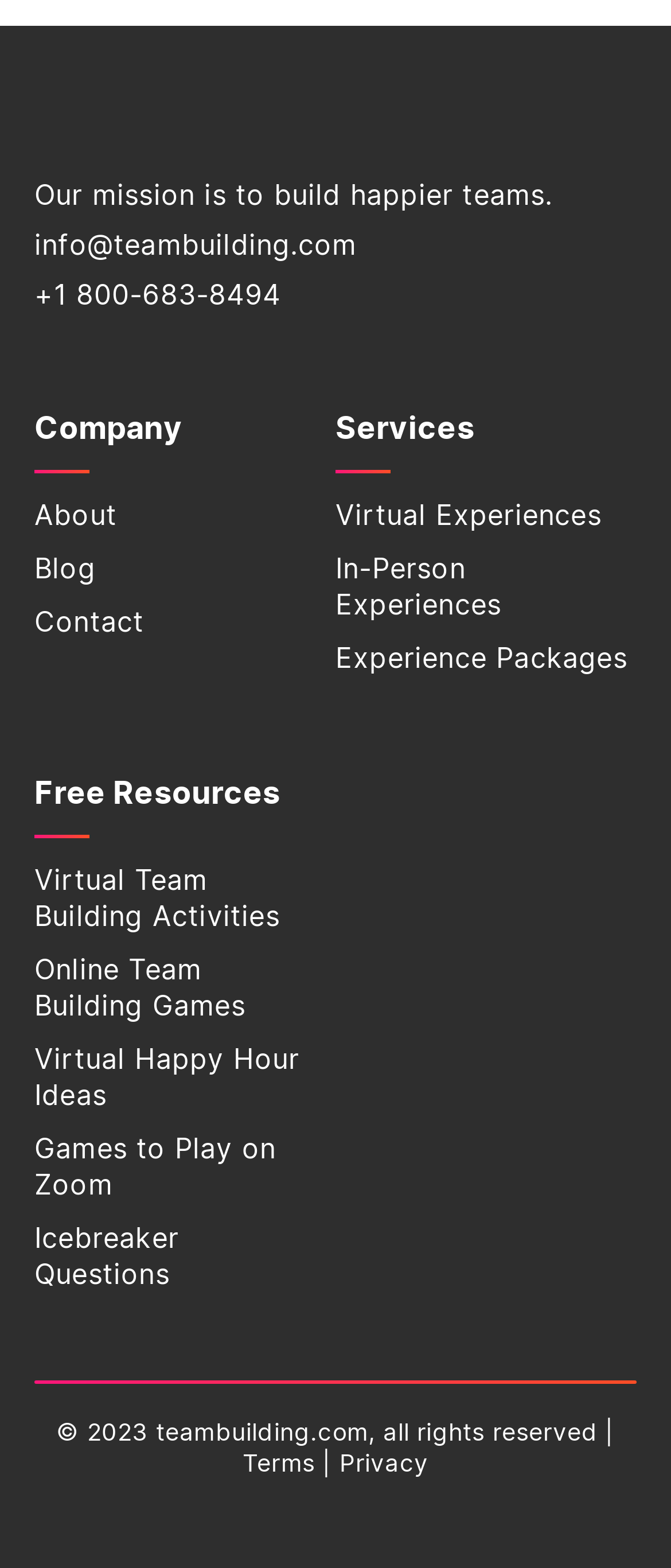Pinpoint the bounding box coordinates of the clickable element to carry out the following instruction: "Explore virtual experiences."

[0.5, 0.321, 0.896, 0.338]